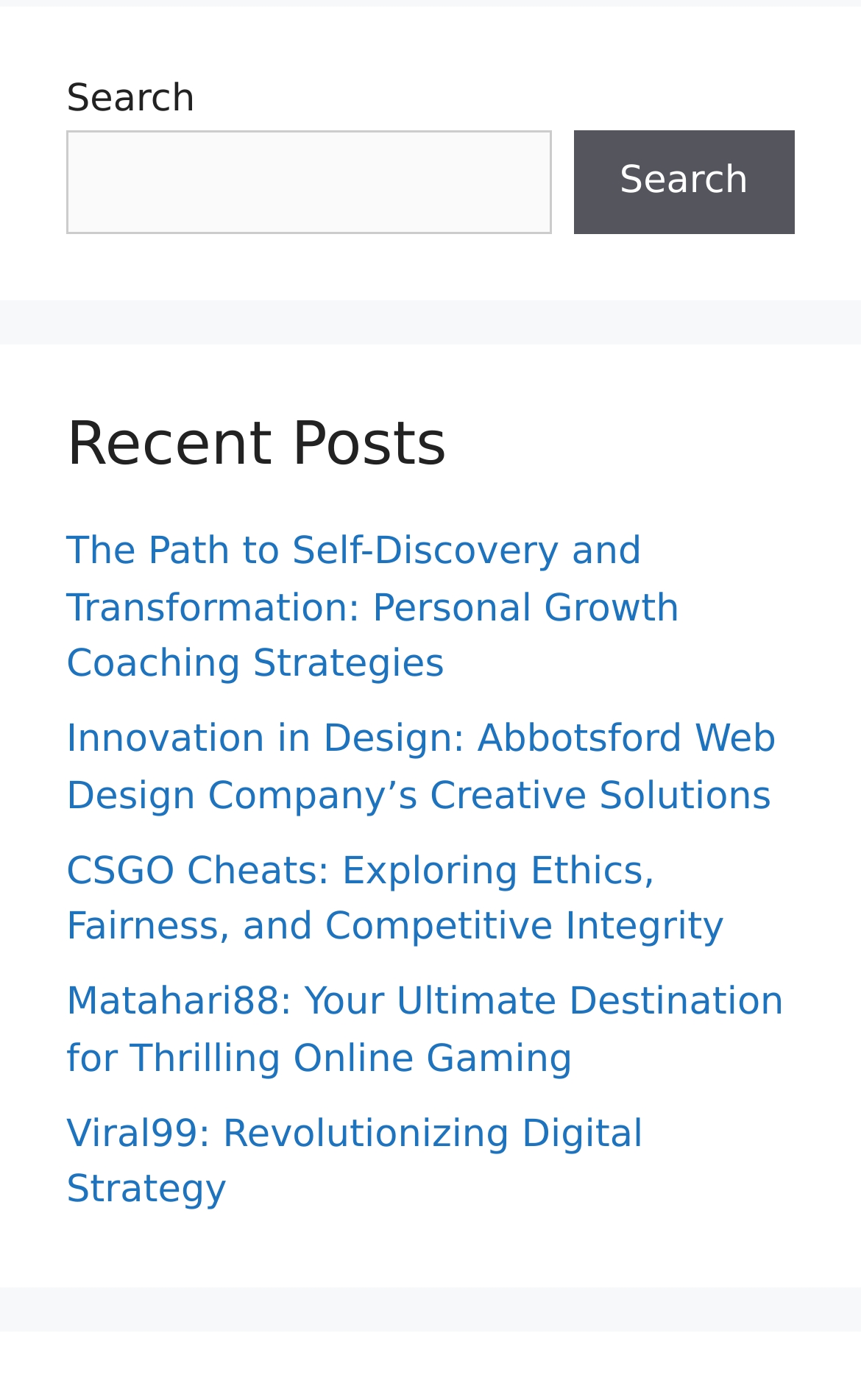Please find the bounding box coordinates in the format (top-left x, top-left y, bottom-right x, bottom-right y) for the given element description. Ensure the coordinates are floating point numbers between 0 and 1. Description: Viral99: Revolutionizing Digital Strategy

[0.077, 0.795, 0.747, 0.867]